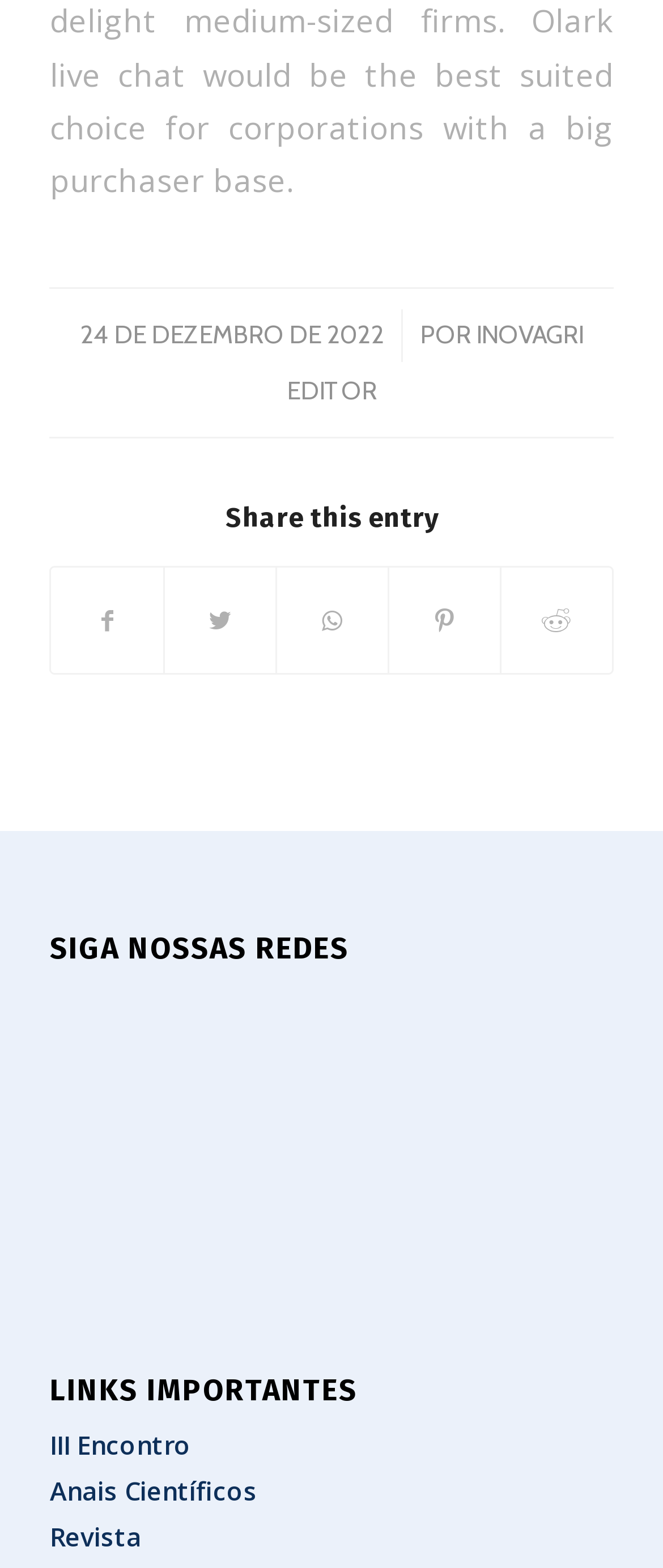Identify the bounding box for the described UI element: "Share on Facebook".

[0.078, 0.362, 0.247, 0.43]